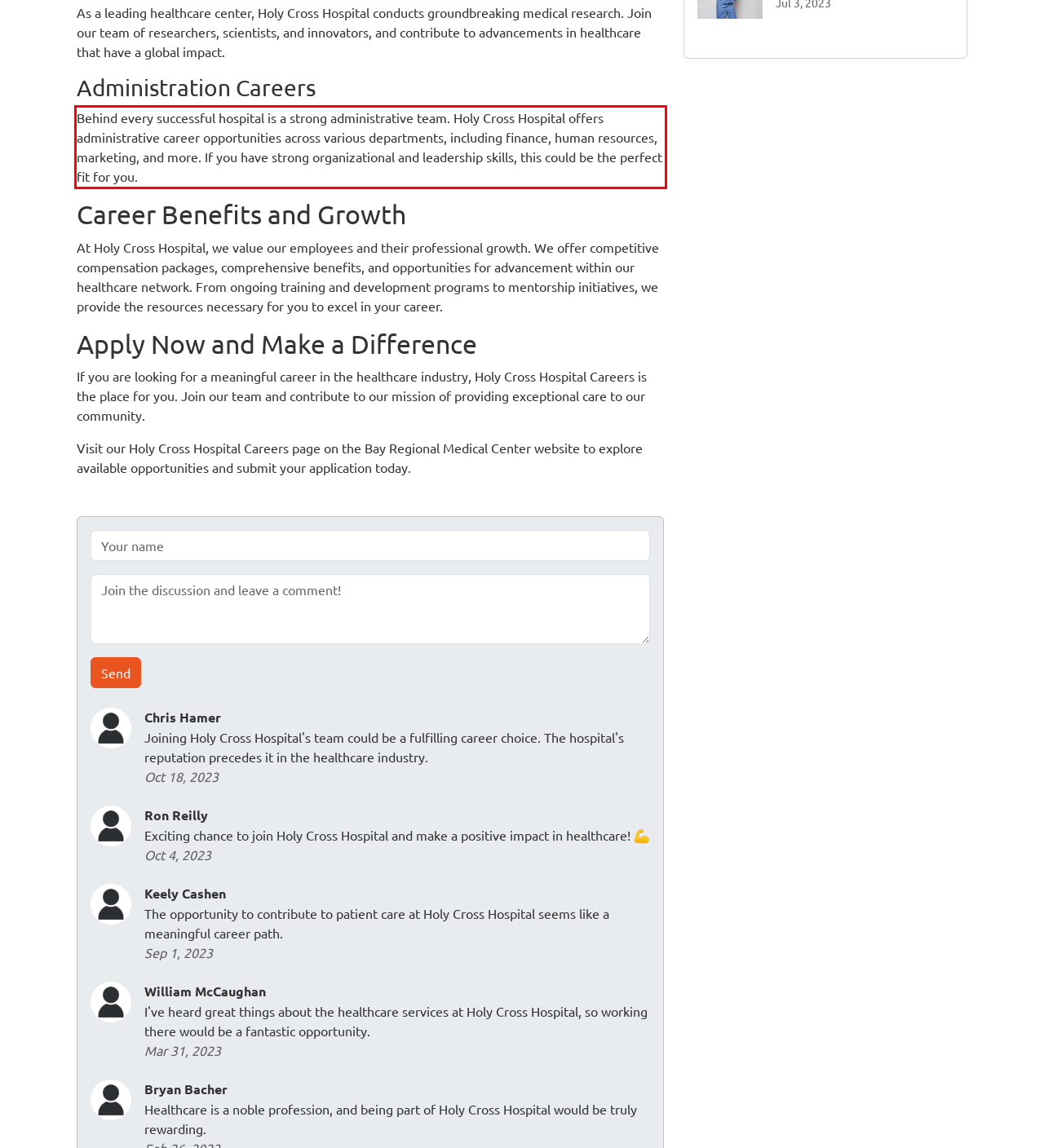The screenshot provided shows a webpage with a red bounding box. Apply OCR to the text within this red bounding box and provide the extracted content.

Behind every successful hospital is a strong administrative team. Holy Cross Hospital offers administrative career opportunities across various departments, including finance, human resources, marketing, and more. If you have strong organizational and leadership skills, this could be the perfect fit for you.